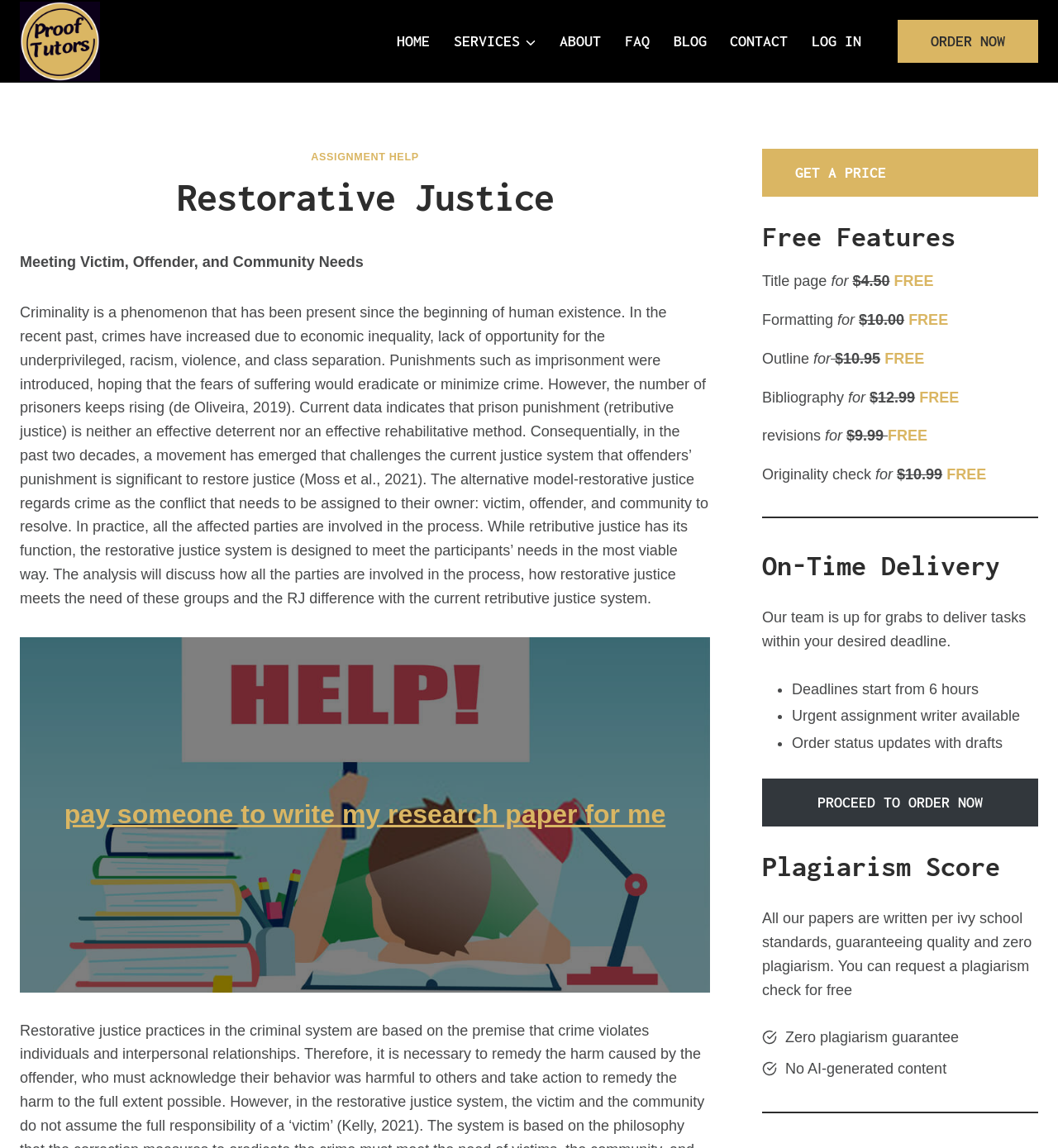Can you find the bounding box coordinates for the element that needs to be clicked to execute this instruction: "Download Remo Recover Crack"? The coordinates should be given as four float numbers between 0 and 1, i.e., [left, top, right, bottom].

None